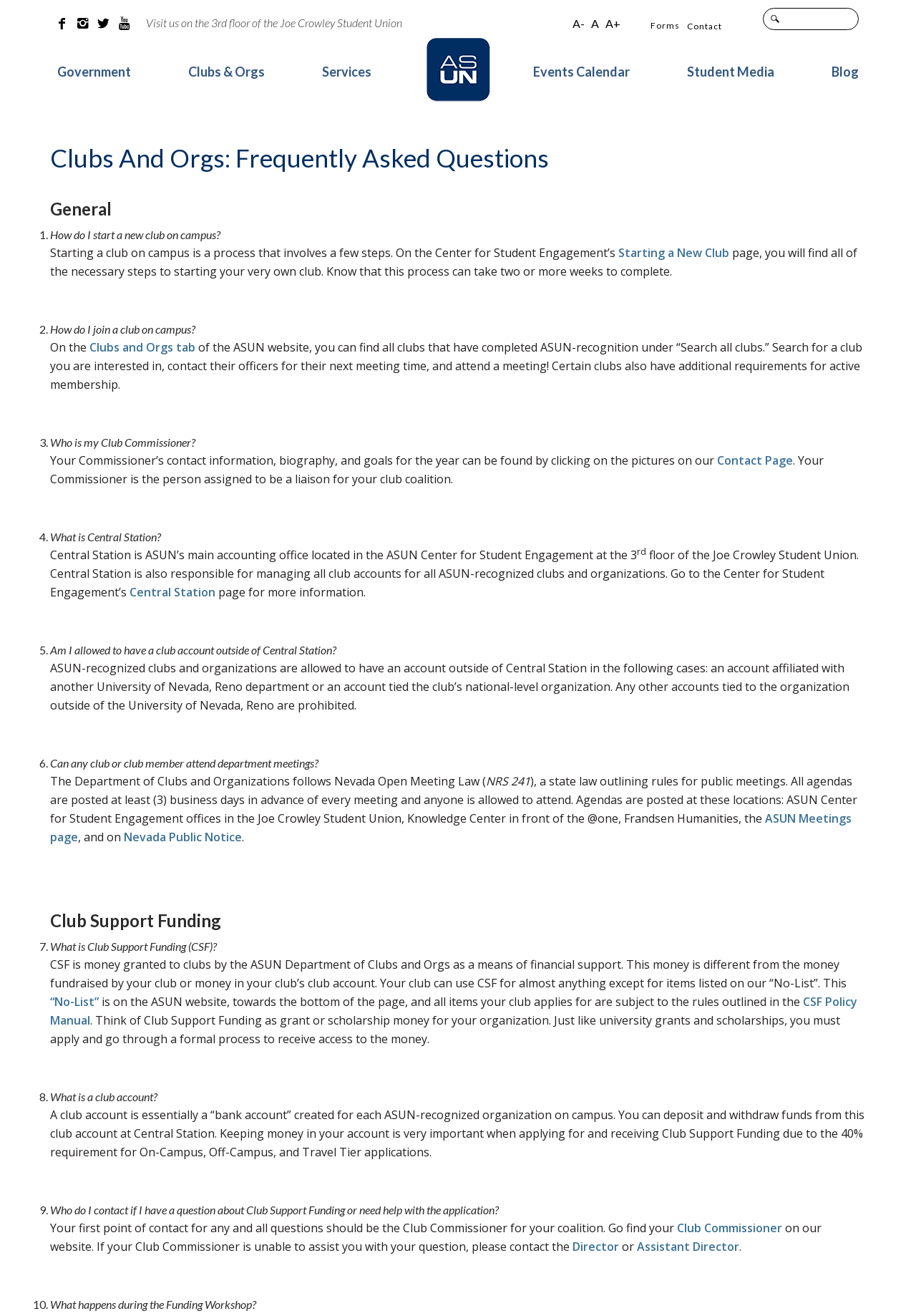Identify the bounding box coordinates for the region to click in order to carry out this instruction: "Visit the 'Contact' page". Provide the coordinates using four float numbers between 0 and 1, formatted as [left, top, right, bottom].

[0.75, 0.016, 0.788, 0.024]